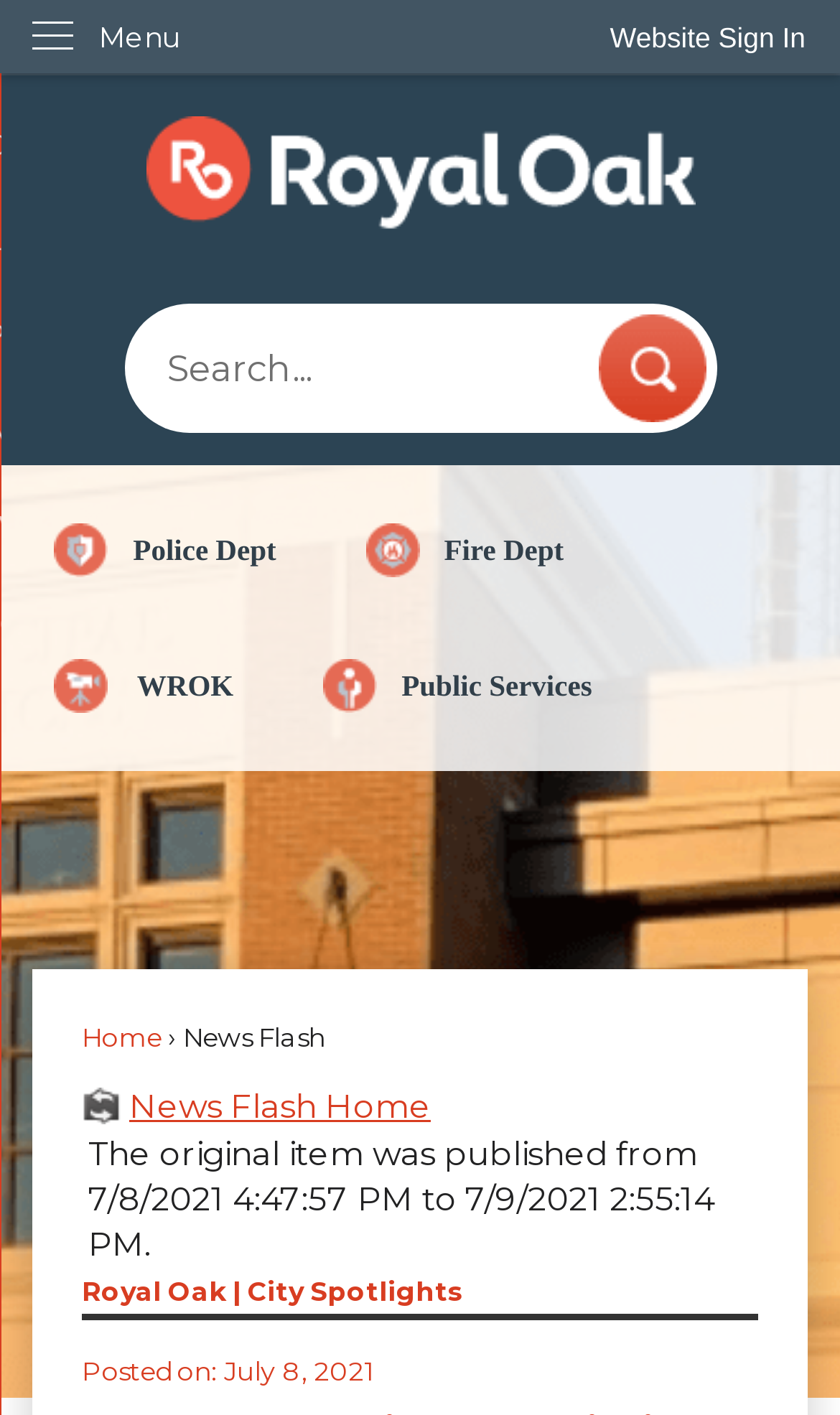Locate the bounding box coordinates for the element described below: "value="Search"". The coordinates must be four float values between 0 and 1, formatted as [left, top, right, bottom].

None